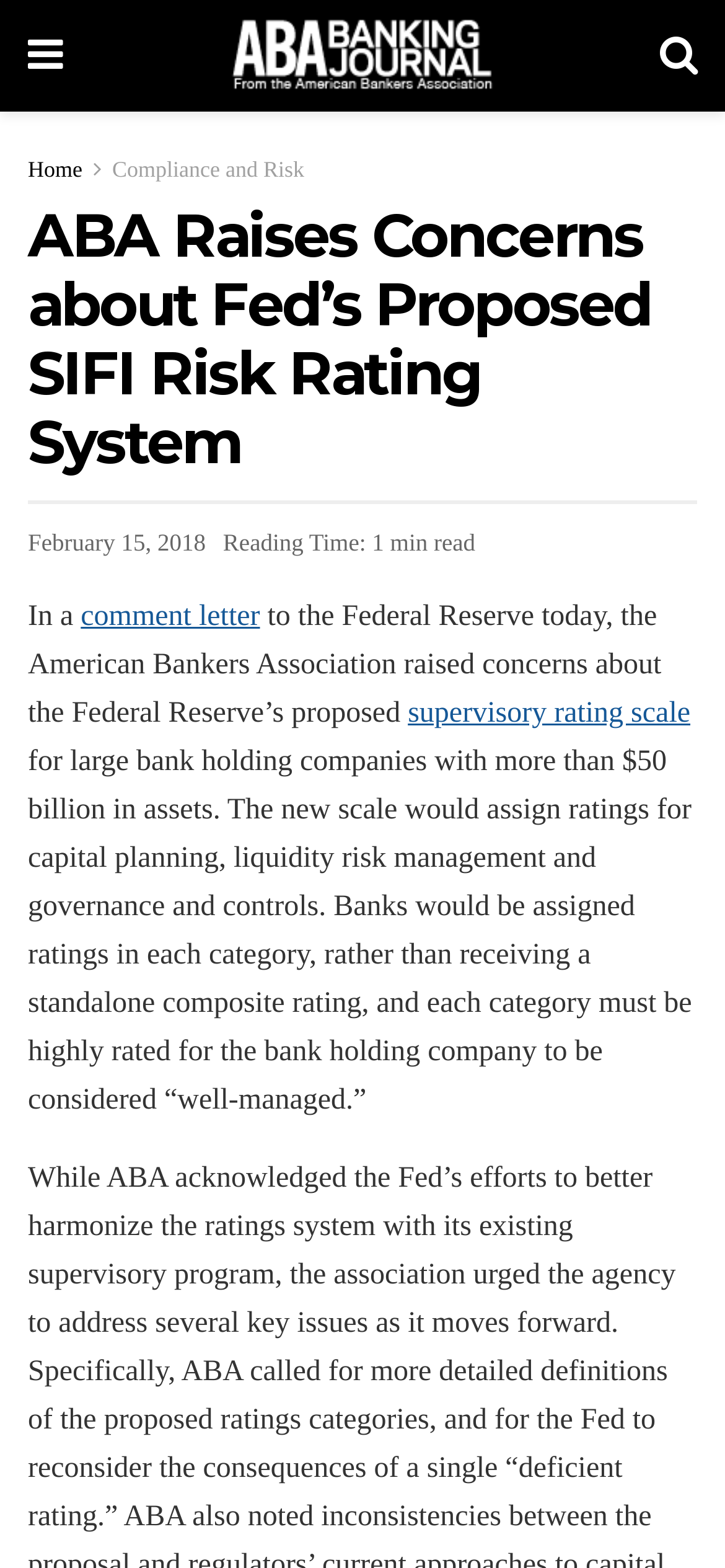Based on the provided description, "Home", find the bounding box of the corresponding UI element in the screenshot.

[0.038, 0.1, 0.114, 0.116]